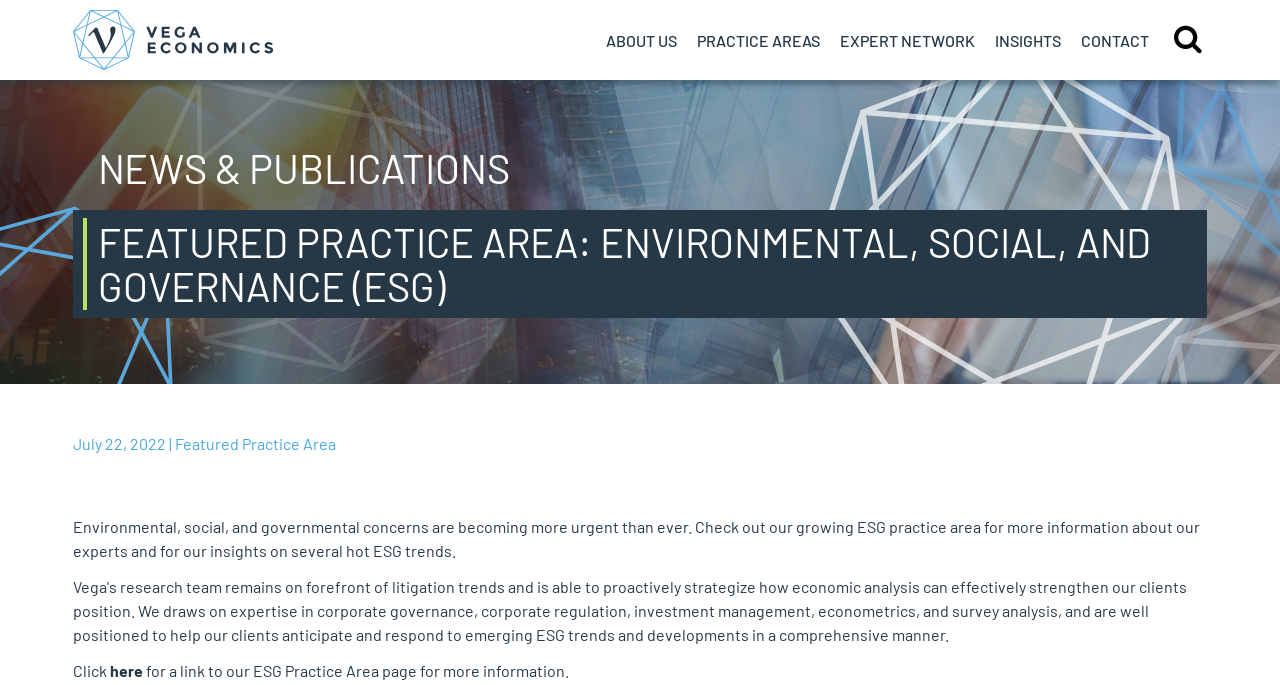How many main navigation items are available?
Provide an in-depth and detailed explanation in response to the question.

There are 5 main navigation items available, namely 'ABOUT US', 'PRACTICE AREAS', 'EXPERT NETWORK', 'INSIGHTS', and 'CONTACT', as indicated by the generic elements with these labels.